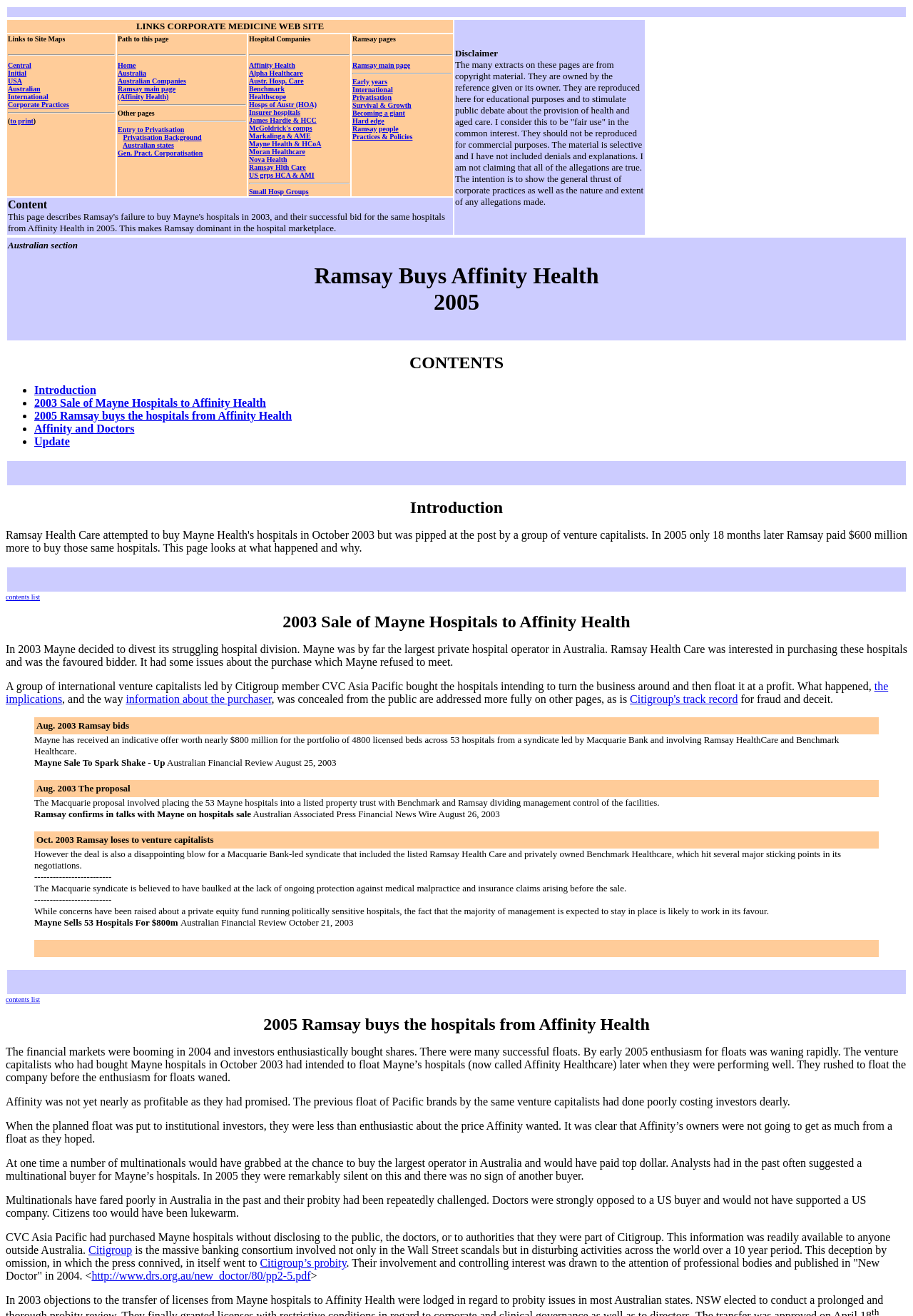Provide the bounding box coordinates for the UI element that is described by this text: "Australia". The coordinates should be in the form of four float numbers between 0 and 1: [left, top, right, bottom].

[0.129, 0.05, 0.16, 0.059]